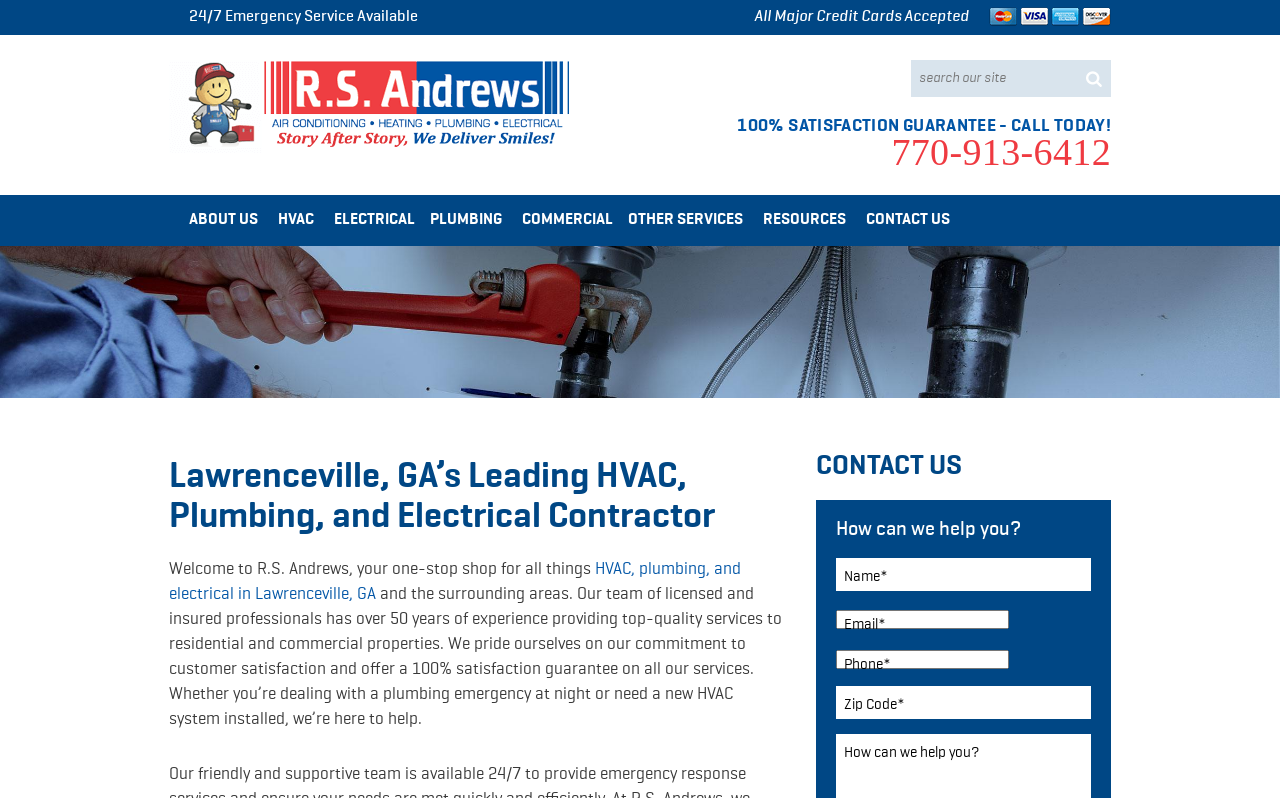Offer a meticulous description of the webpage's structure and content.

This webpage is about R.S. Andrews, a leading HVAC, plumbing, and electrical contractor in Lawrenceville, GA. At the top of the page, there is a prominent display of their 24/7 emergency service availability and acceptance of all major credit cards. 

To the left of this information, there is a link with an accompanying image, and a search bar with a "Search" button to the right. Below this section, there is a bold statement about their 100% satisfaction guarantee.

The main navigation menu is located below, with links to "ABOUT US", "HVAC", "ELECTRICAL", "PLUMBING", "COMMERCIAL", "OTHER SERVICES", "RESOURCES", and "CONTACT US". 

A large image spans the entire width of the page, followed by a heading that reiterates the company's name and services. A brief introduction to the company is provided, highlighting their experience and commitment to customer satisfaction.

Further down, there is a section with a "CONTACT US" heading, where visitors can fill out a form with their name, email, phone number, and zip code to inquire about the company's services.